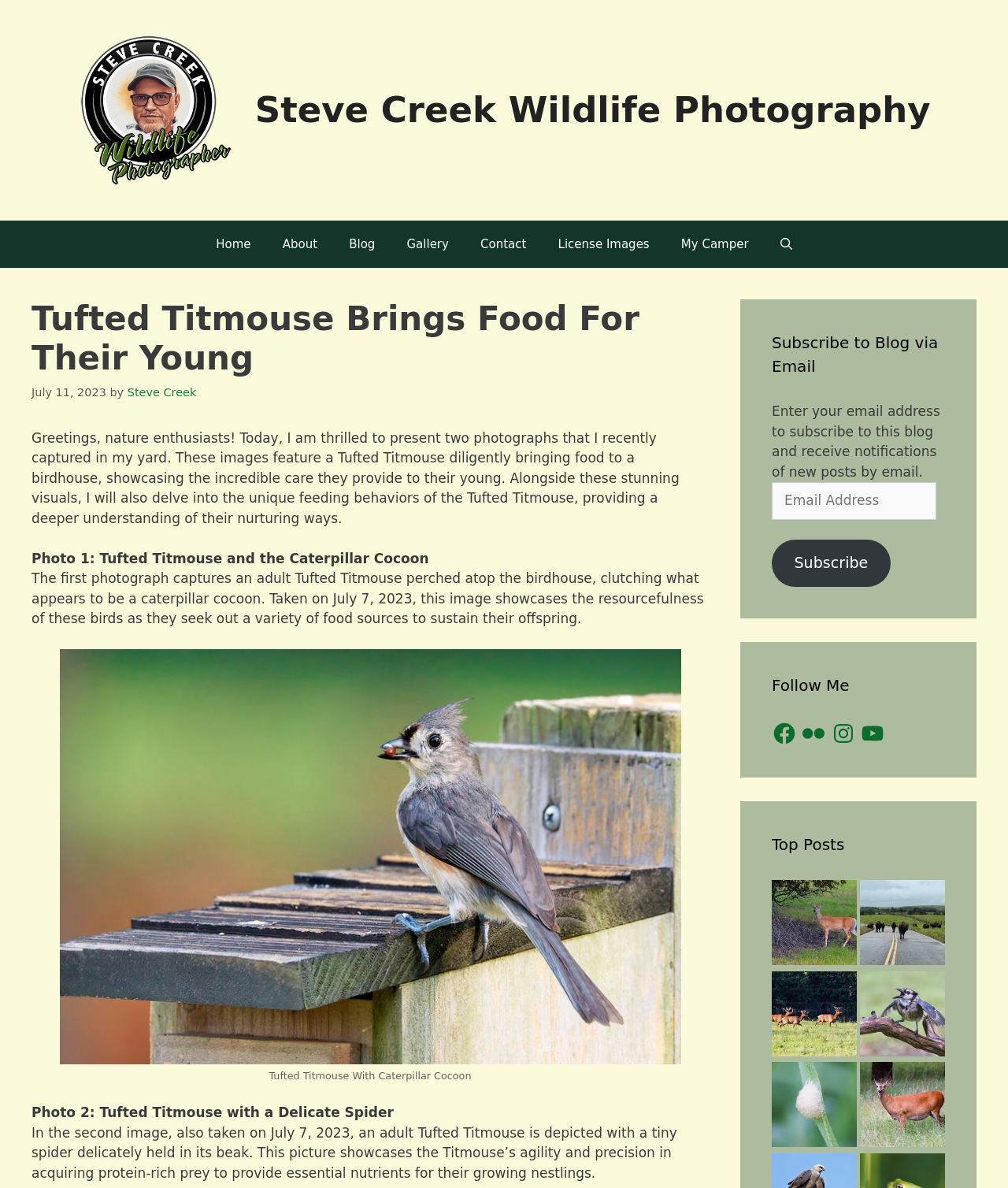How many photographs are featured in the blog post?
Provide a fully detailed and comprehensive answer to the question.

The question asks for the number of photographs featured in the blog post. By reading the blog post, we can find that there are two photographs, one with a caterpillar cocoon and another with a delicate spider.